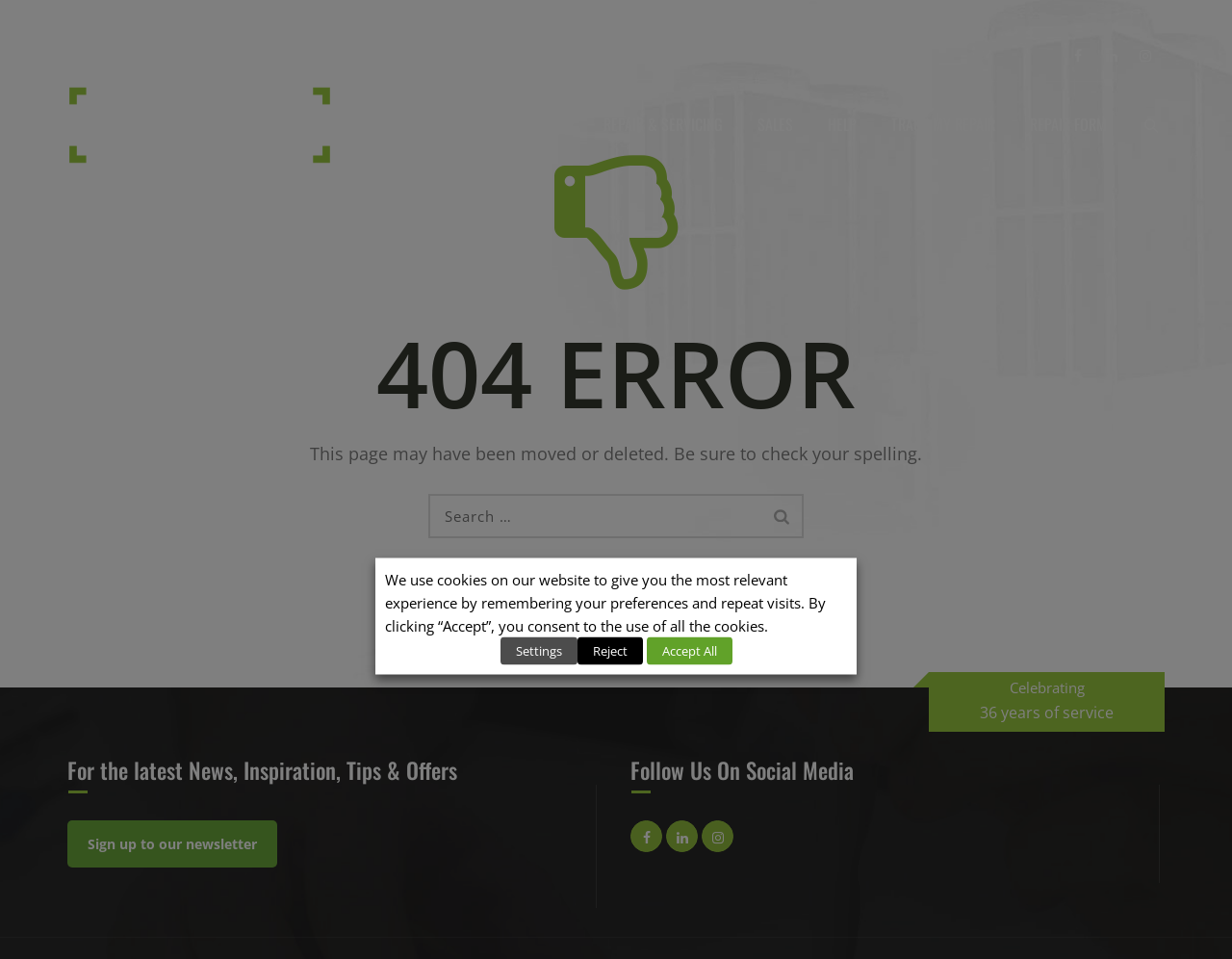Analyze the image and deliver a detailed answer to the question: What is the name of the company?

I found the company name by looking at the top-left section of the webpage, where I saw a layout table with a link element containing the text 'Fixation'. This link element is likely the company logo or name.